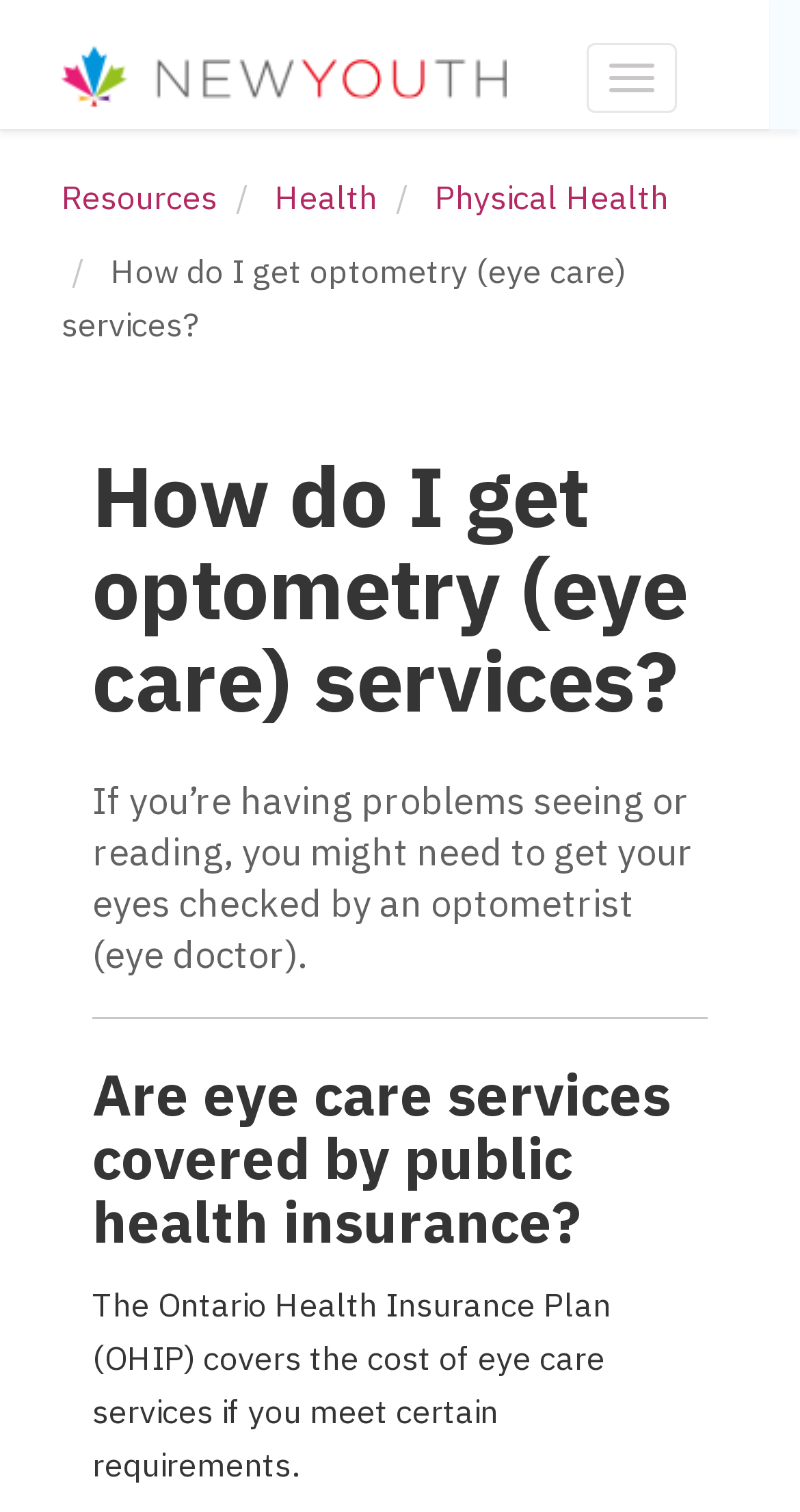Provide your answer to the question using just one word or phrase: What is the navigation button labeled on the webpage?

Toggle navigation